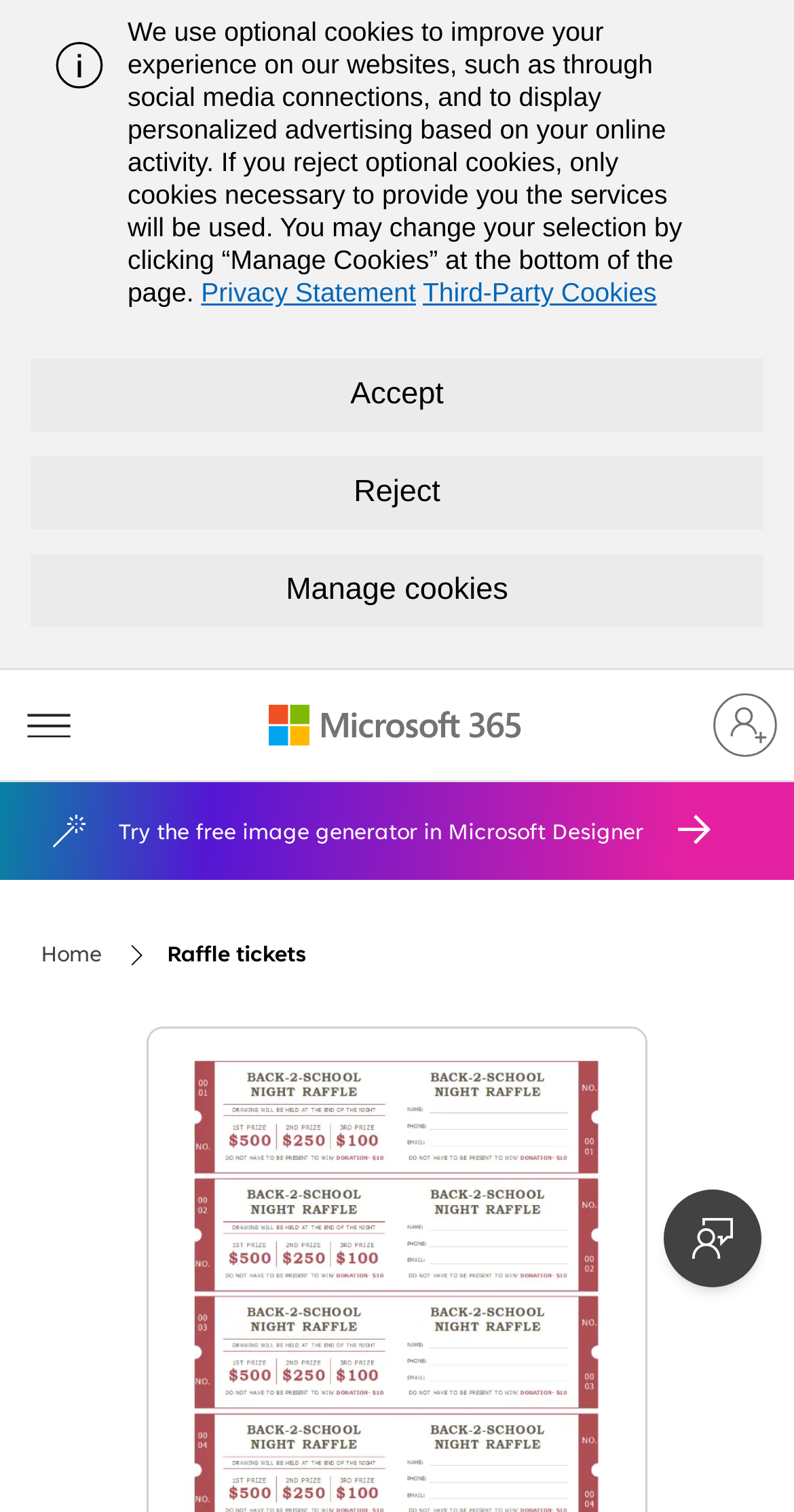Ascertain the bounding box coordinates for the UI element detailed here: "Manage cookies". The coordinates should be provided as [left, top, right, bottom] with each value being a float between 0 and 1.

[0.038, 0.366, 0.962, 0.415]